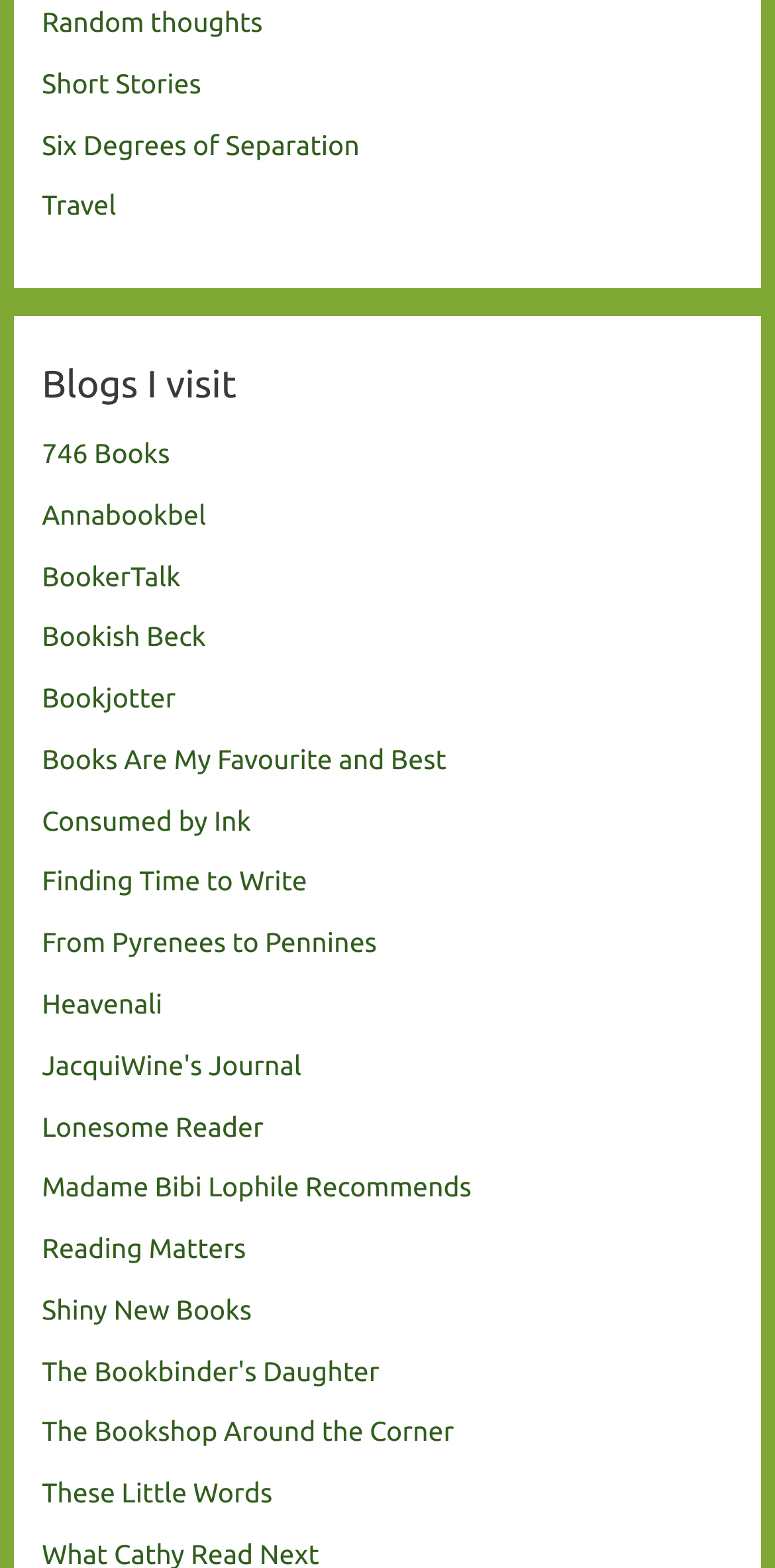Answer in one word or a short phrase: 
What is the category above 'Blogs I visit'?

Short Stories